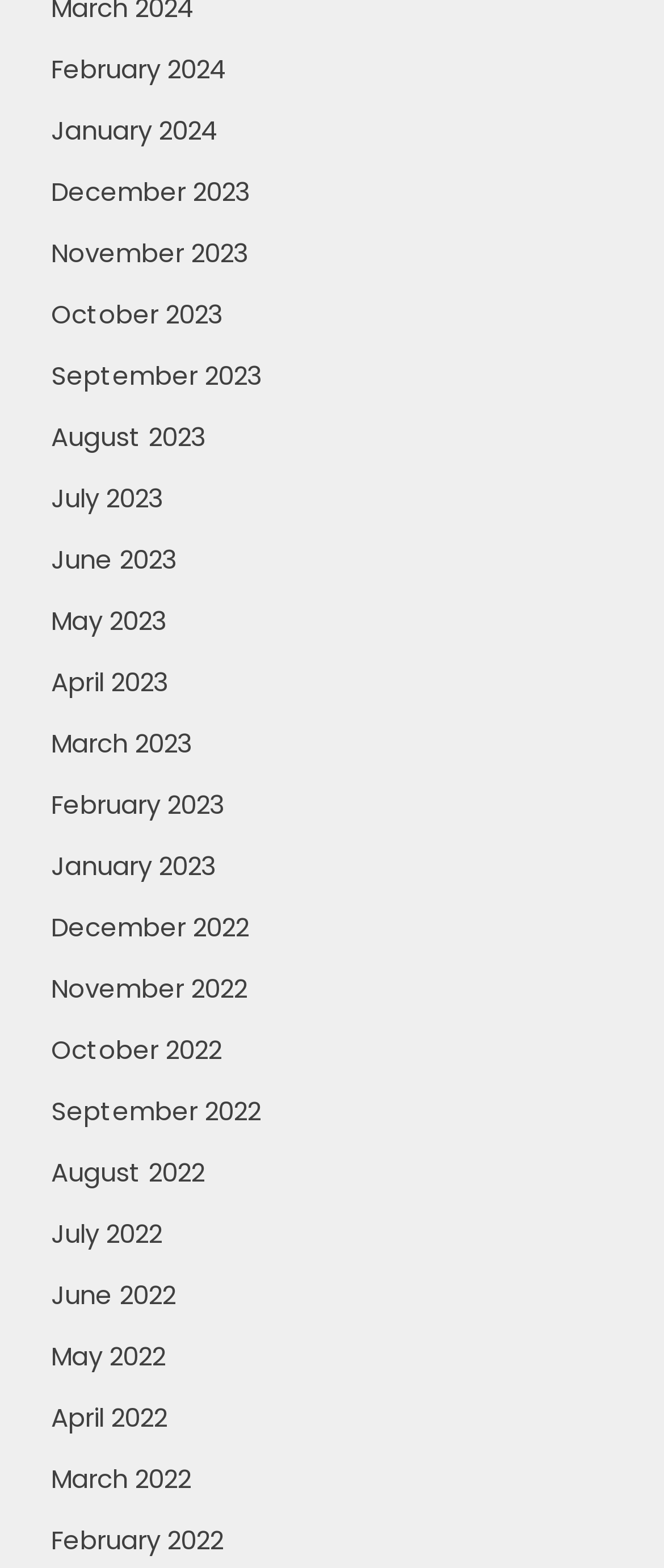Locate the bounding box coordinates of the area you need to click to fulfill this instruction: 'browse December 2022'. The coordinates must be in the form of four float numbers ranging from 0 to 1: [left, top, right, bottom].

[0.077, 0.58, 0.374, 0.603]